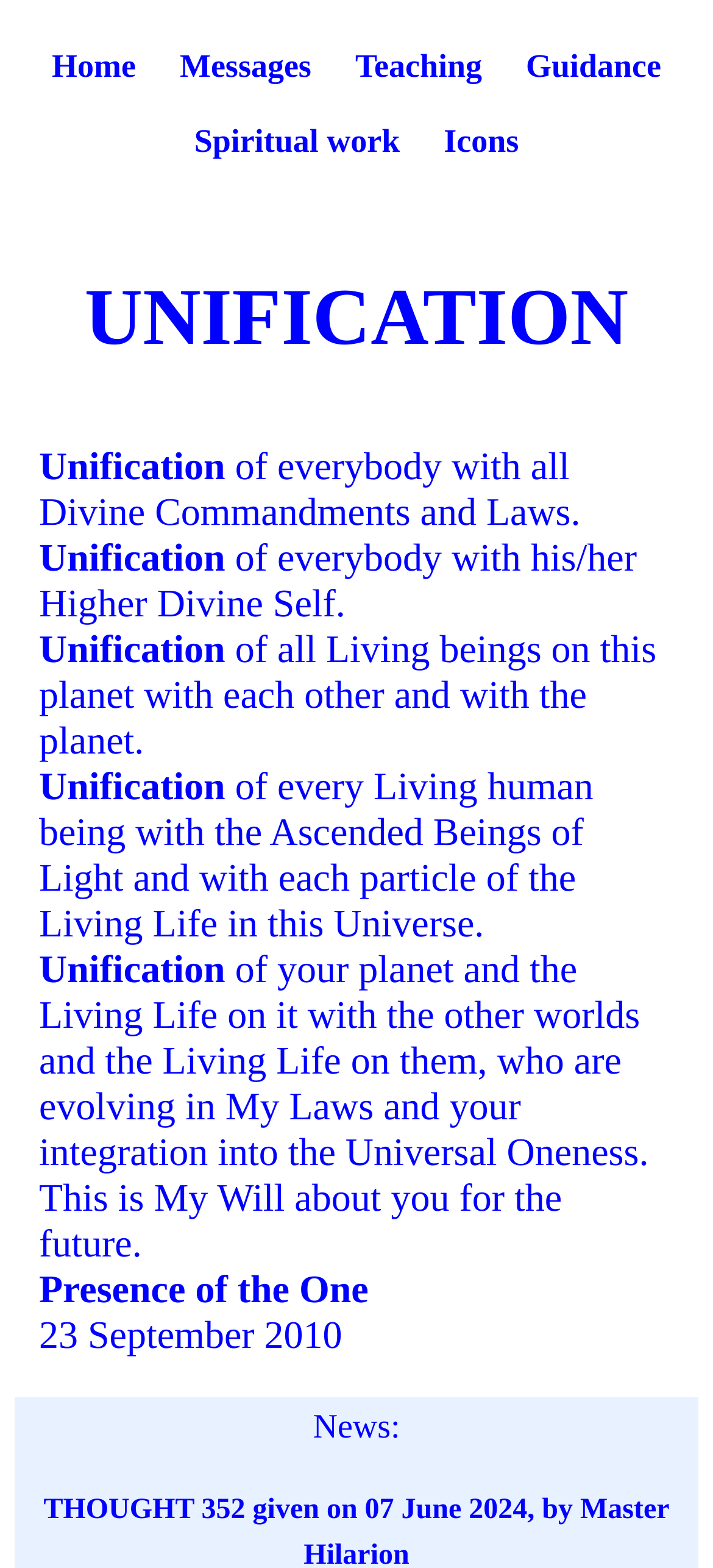Please find the bounding box for the UI component described as follows: "Next Post →".

None